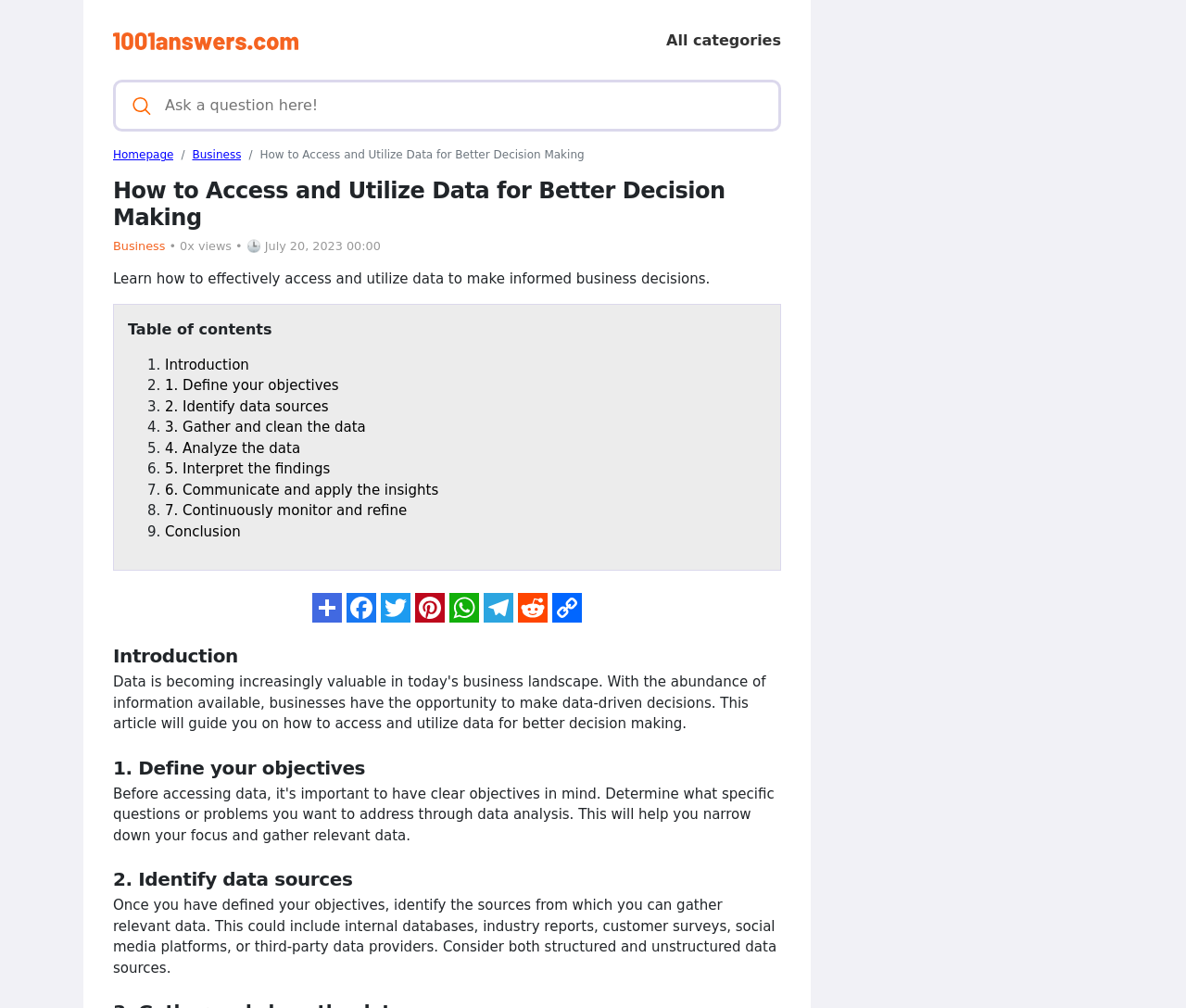Describe the webpage in detail, including text, images, and layout.

This webpage is about "How to Access and Utilize Data for Better Decision Making" on 1001answers.com. At the top left, there is a logo of 1001answers.com, and next to it, a link to "All categories". Below the logo, there is a search bar with a prompt "Ask a question here!". 

On the top right, there is a navigation breadcrumb showing the path "Homepage" > "Business" > "How to Access and Utilize Data for Better Decision Making". Below the breadcrumb, there is a heading with the same title as the webpage, followed by a brief description of the article: "Learn how to effectively access and utilize data to make informed business decisions."

Below the description, there is a table of contents with 9 links: "Introduction", "1. Define your objectives", "2. Identify data sources", "3. Gather and clean the data", "4. Analyze the data", "5. Interpret the findings", "6. Communicate and apply the insights", "7. Continuously monitor and refine", and "Conclusion". 

The main content of the webpage is divided into sections, each with a heading and a brief description. The first section is "Introduction", followed by sections on defining objectives, identifying data sources, and so on. Each section has a brief description of the topic, and some of them have additional information or examples.

On the right side of the webpage, there are 9 small images, likely representing social media platforms or sharing options.